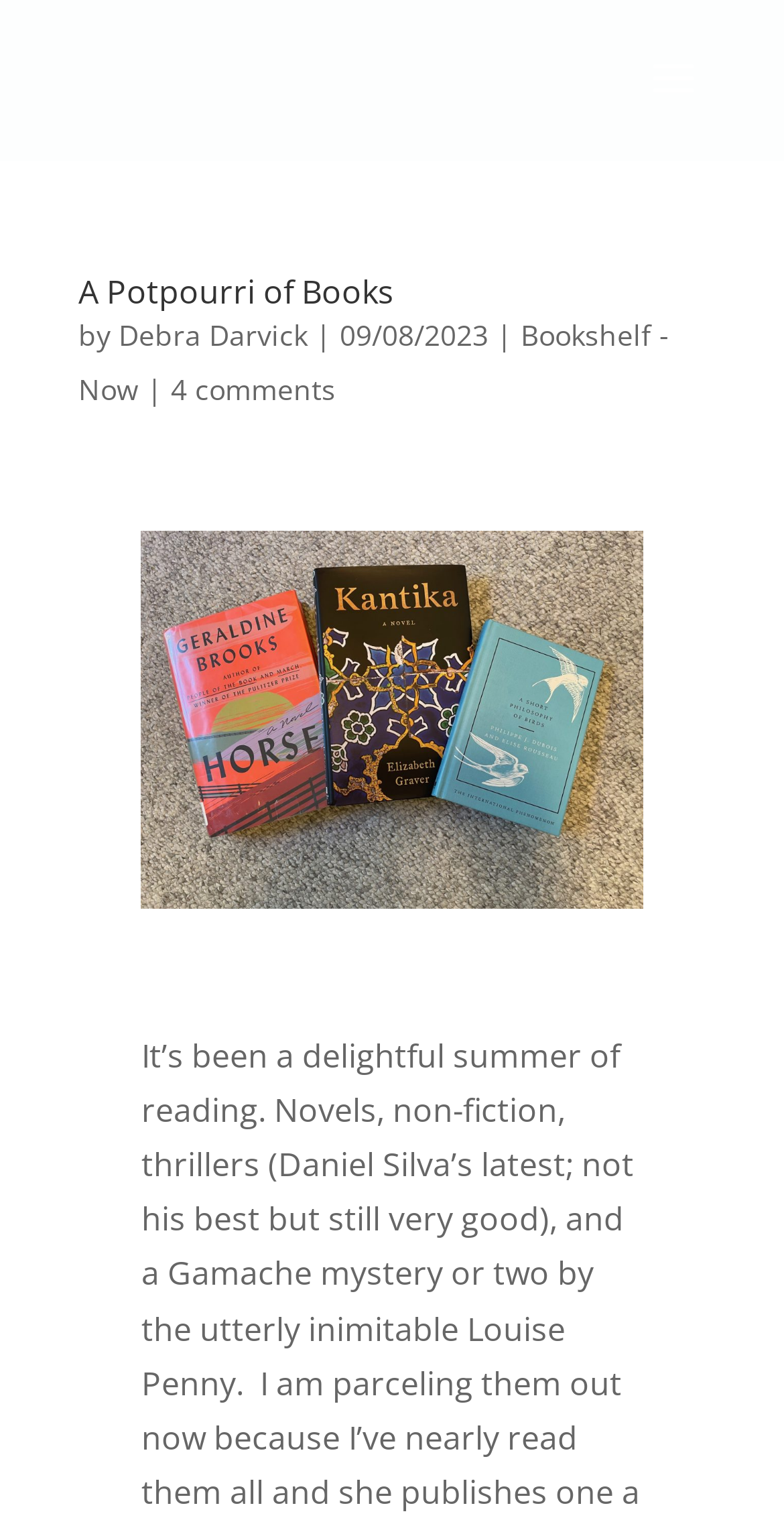Write a detailed summary of the webpage, including text, images, and layout.

The webpage appears to be a blog post or article page. At the top, there is a heading that reads "A Potpourri of Books" which is also a clickable link. Below the heading, the author's name "Debra Darvick" is mentioned, separated by a vertical bar from the title "Philippe J. Dubois". The date "09/08/2023" is also displayed in this section.

To the right of the author's name, there are two links: "Bookshelf - Now" and "4 comments". The "4 comments" link suggests that there are comments or discussions related to the article.

Below the top section, there is a large image that takes up most of the width of the page, spanning from the left to the right. The image does not have a descriptive text or caption.

Overall, the webpage seems to be a blog post or article page with a heading, author information, date, and an image, along with some links to related content or comments.